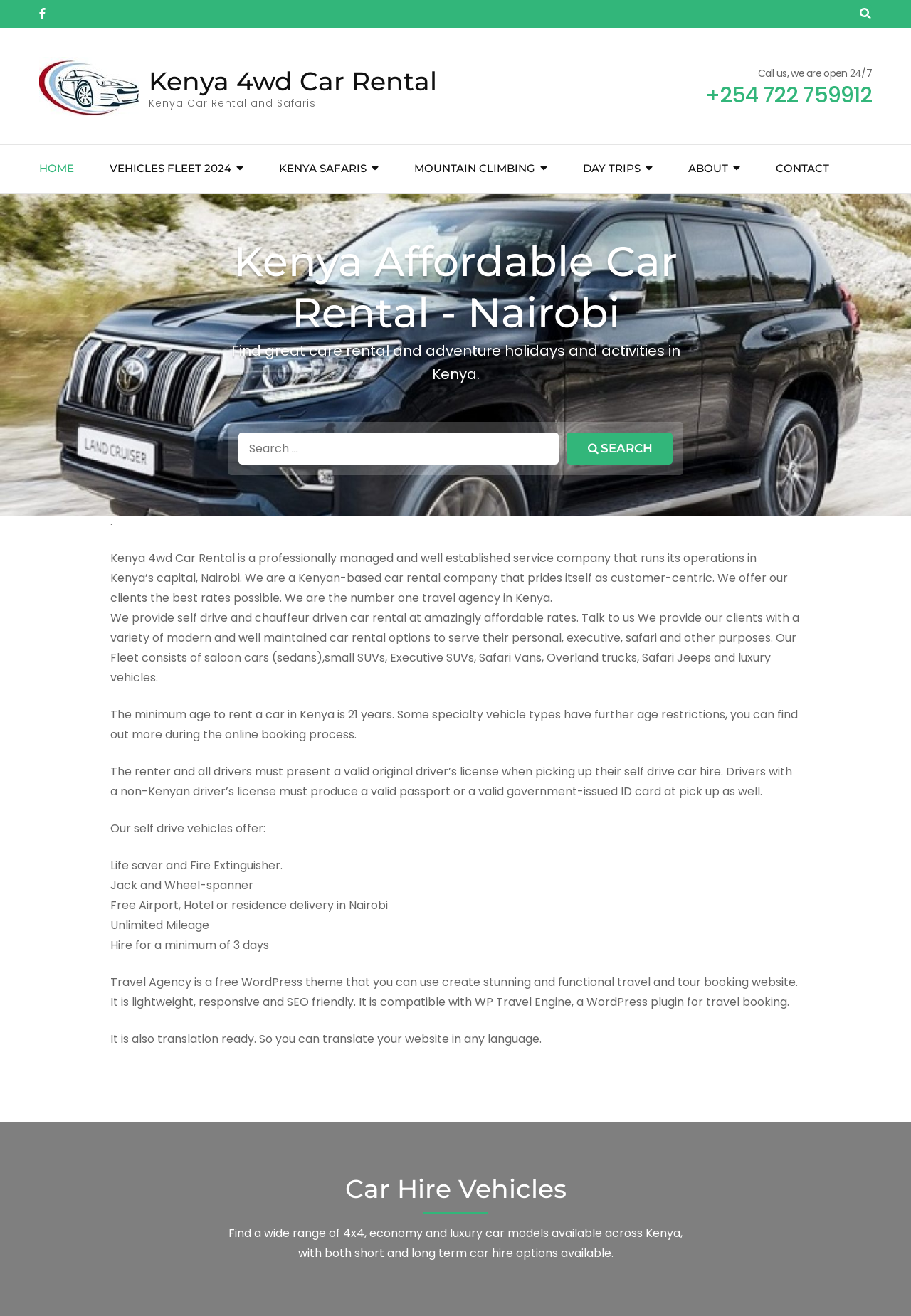What is the minimum age to rent a car in Kenya?
Look at the image and provide a short answer using one word or a phrase.

21 years